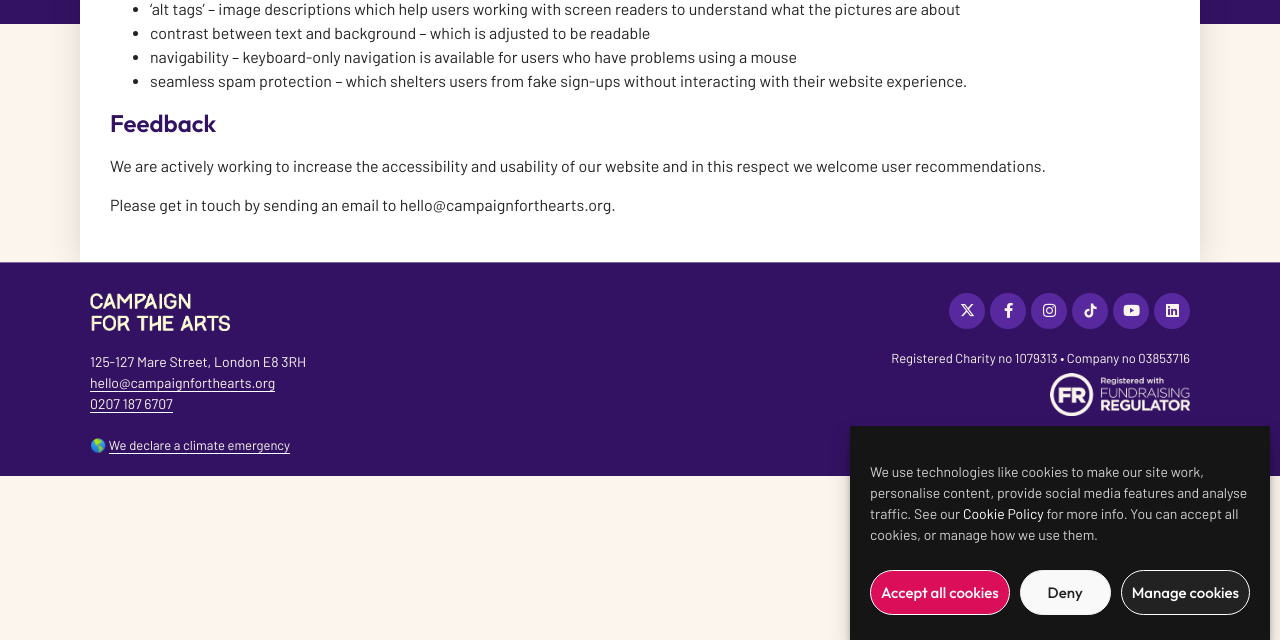Locate the bounding box of the UI element defined by this description: "We declare a climate emergency". The coordinates should be given as four float numbers between 0 and 1, formatted as [left, top, right, bottom].

[0.085, 0.683, 0.227, 0.71]